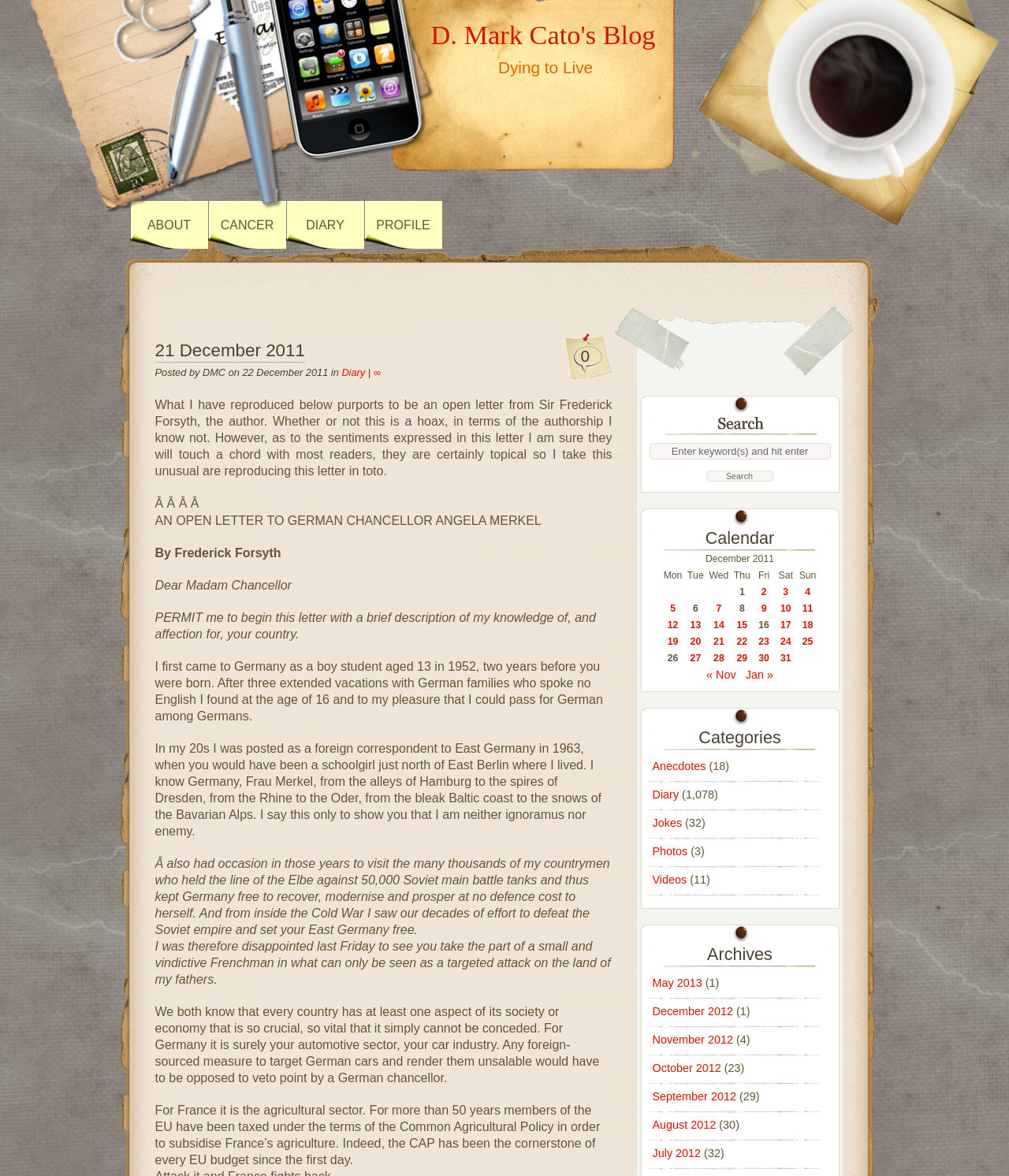Please reply to the following question with a single word or a short phrase:
What is the category of the blog post?

Diary